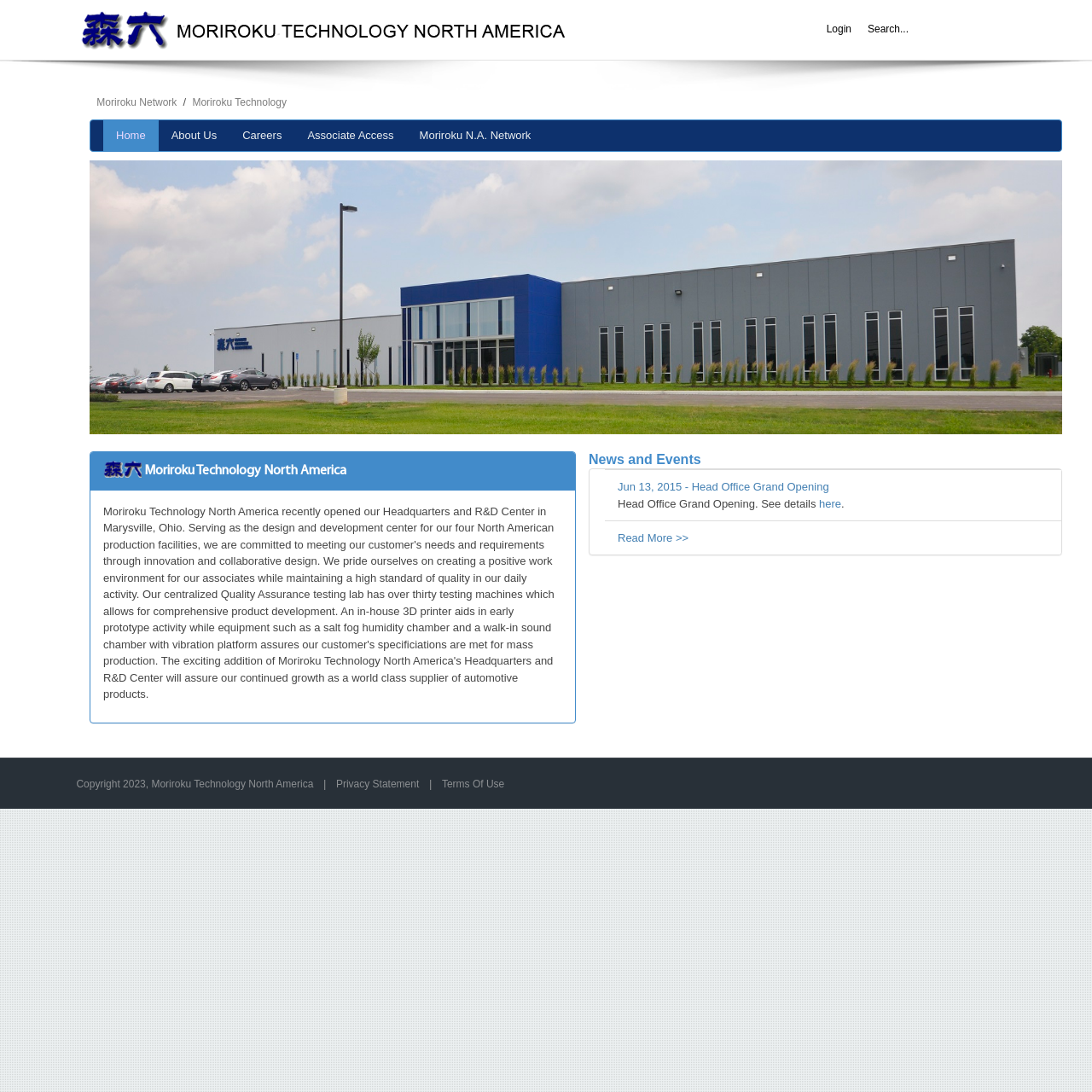Please specify the bounding box coordinates of the clickable region necessary for completing the following instruction: "Log in to the website". The coordinates must consist of four float numbers between 0 and 1, i.e., [left, top, right, bottom].

None